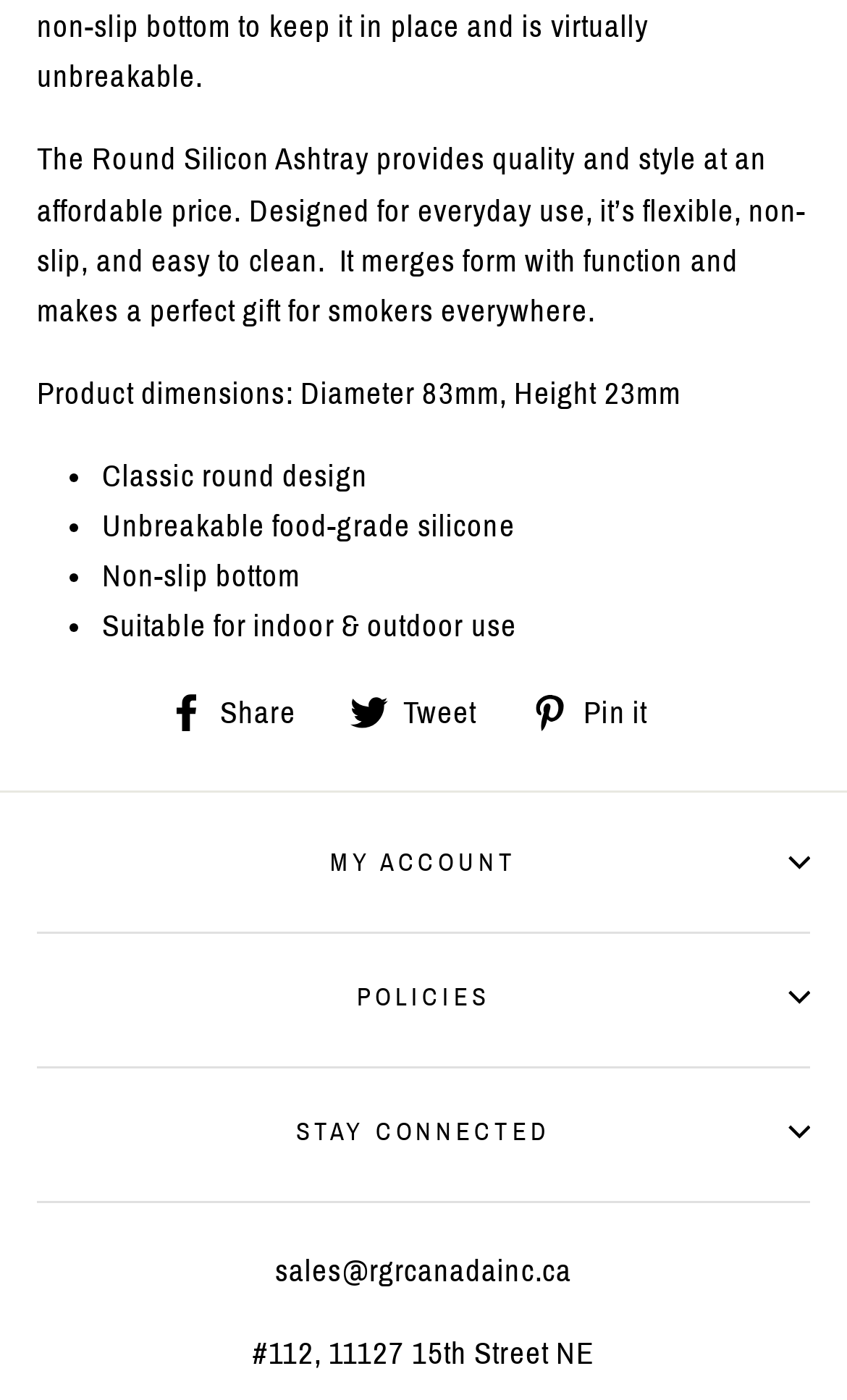Provide the bounding box coordinates of the UI element that matches the description: "Policies".

[0.044, 0.674, 0.956, 0.749]